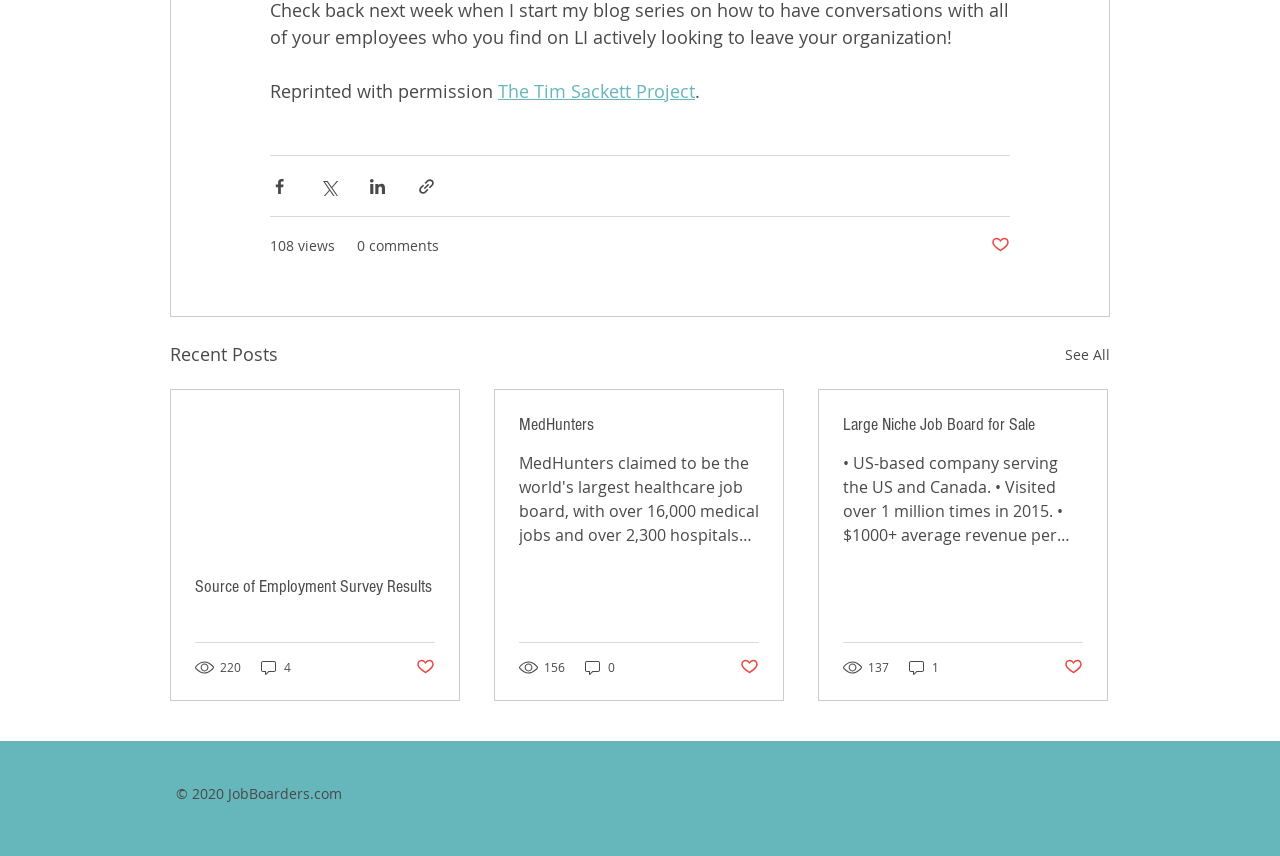Please identify the bounding box coordinates of the element's region that needs to be clicked to fulfill the following instruction: "Check out the latest news in the Popular section". The bounding box coordinates should consist of four float numbers between 0 and 1, i.e., [left, top, right, bottom].

None